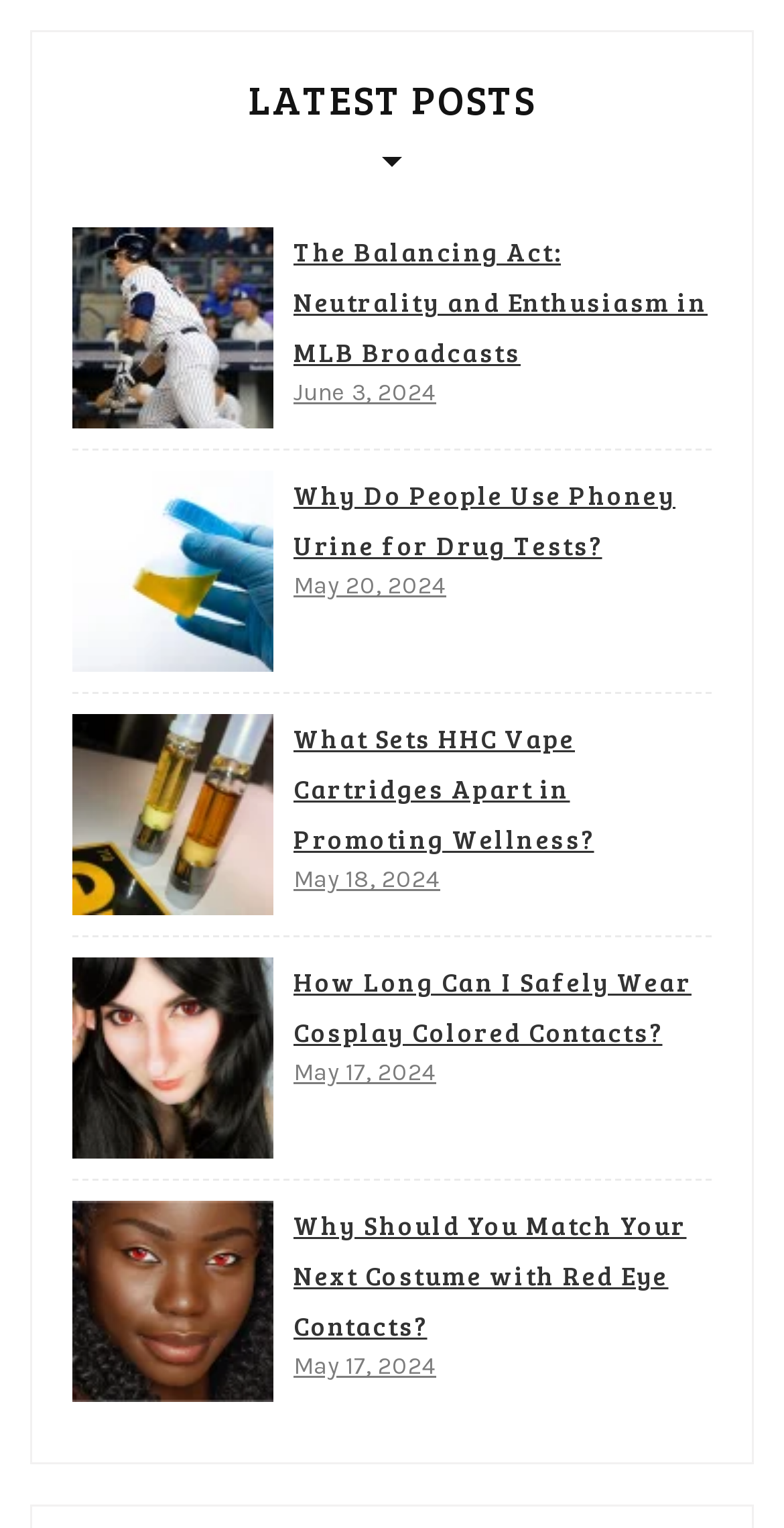Give a one-word or short phrase answer to the question: 
What is the date of the third post?

May 18, 2024